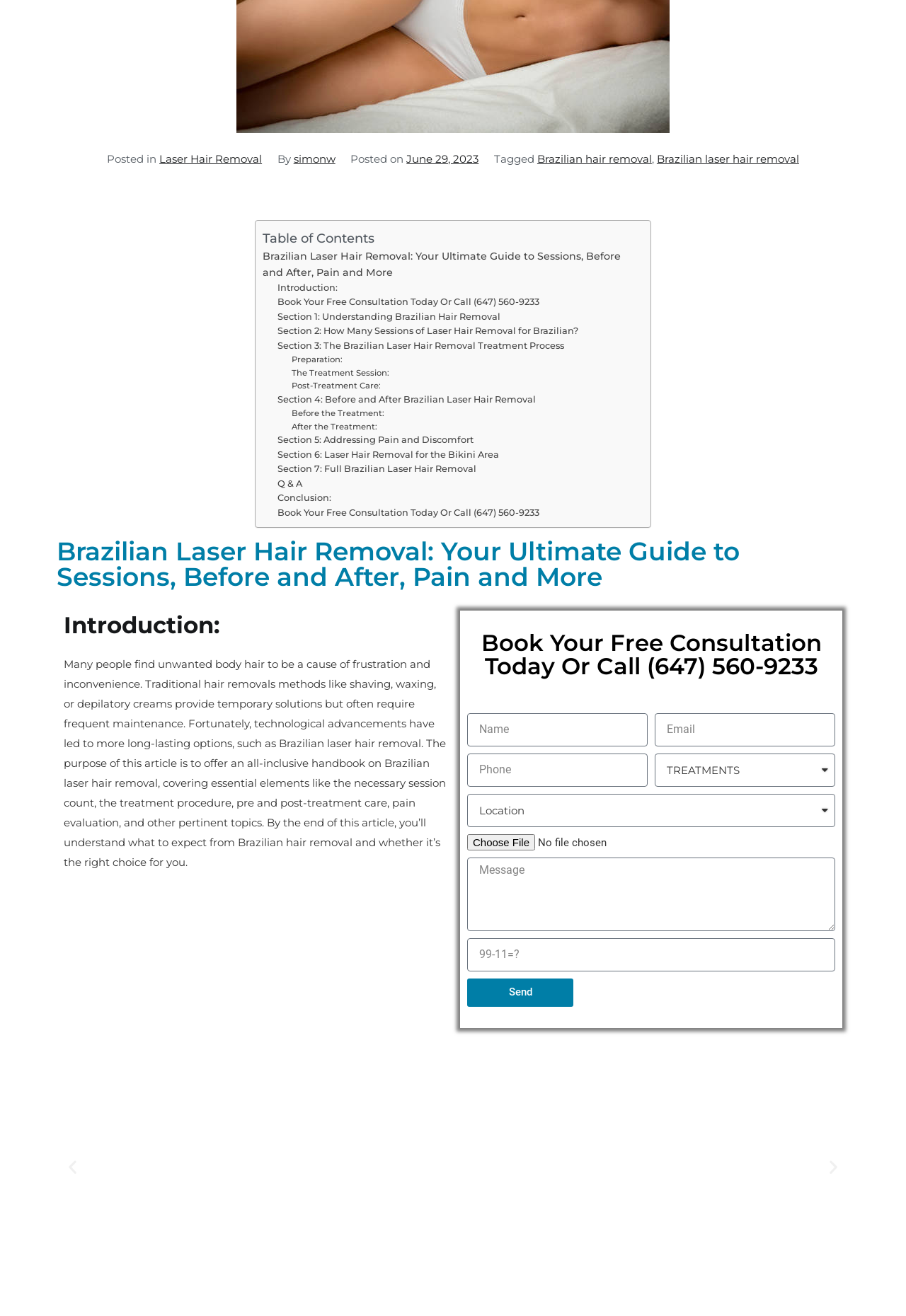Determine the bounding box for the described HTML element: "Introduction:". Ensure the coordinates are four float numbers between 0 and 1 in the format [left, top, right, bottom].

[0.307, 0.213, 0.373, 0.224]